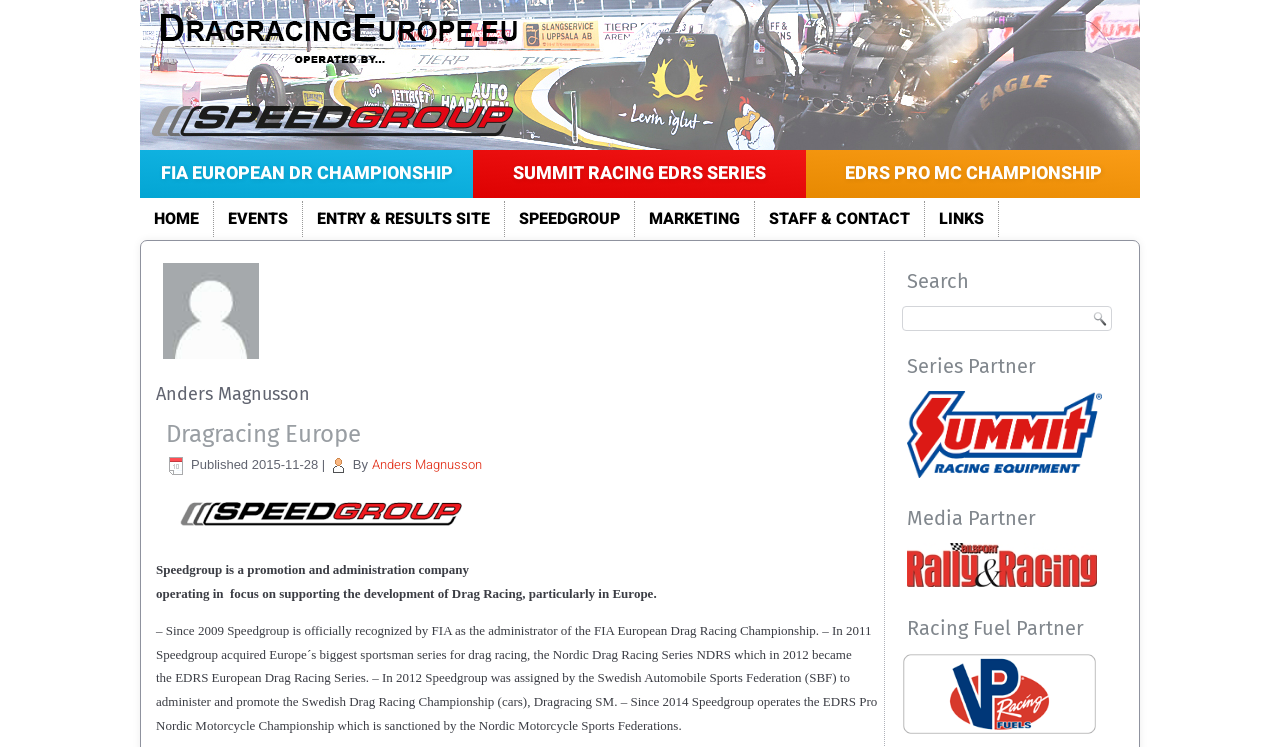Determine the bounding box coordinates for the area you should click to complete the following instruction: "Click on FIA EUROPEAN DR CHAMPIONSHIP".

[0.109, 0.201, 0.37, 0.265]